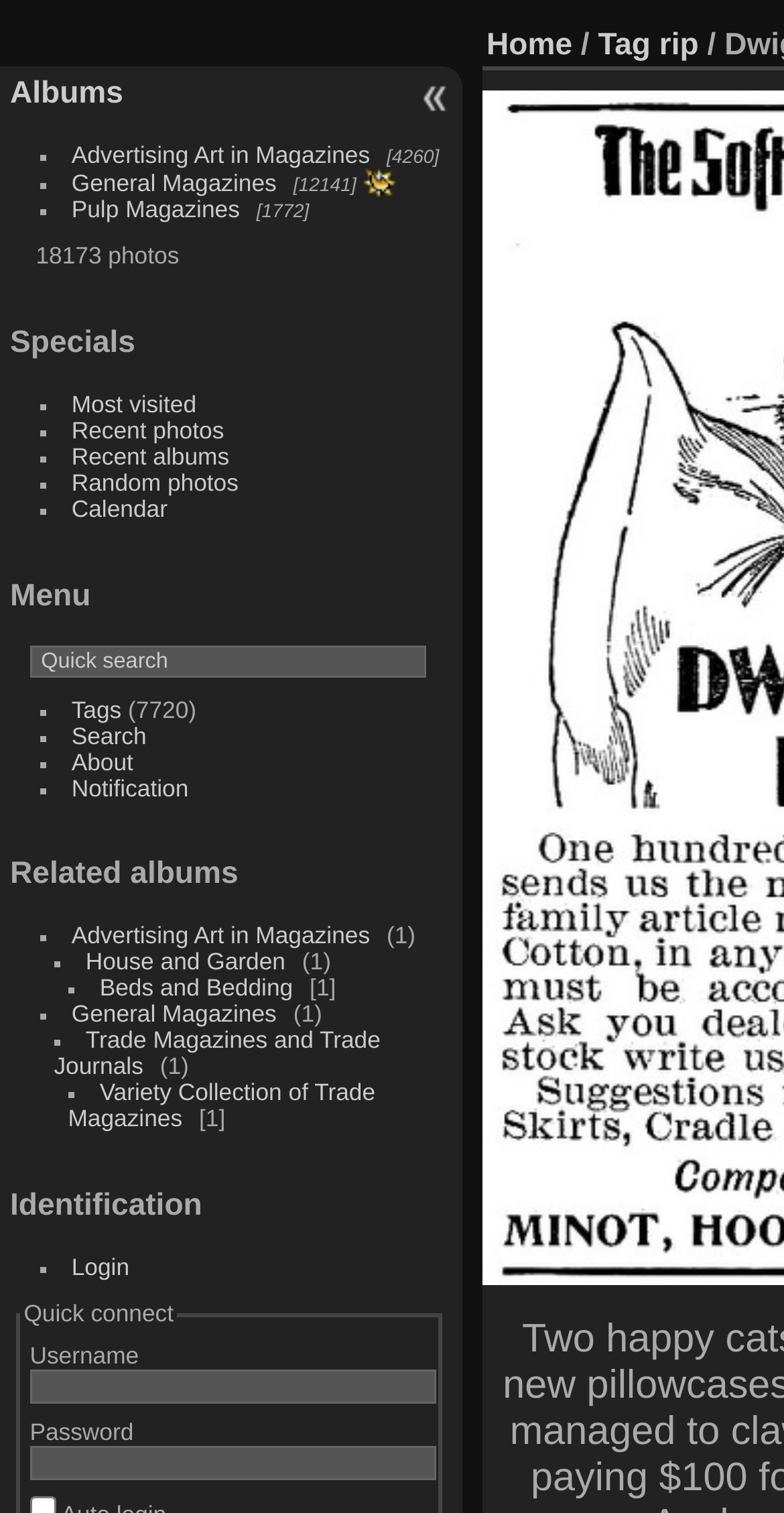Identify the bounding box coordinates of the section that should be clicked to achieve the task described: "Login to the system".

[0.038, 0.888, 0.177, 0.905]